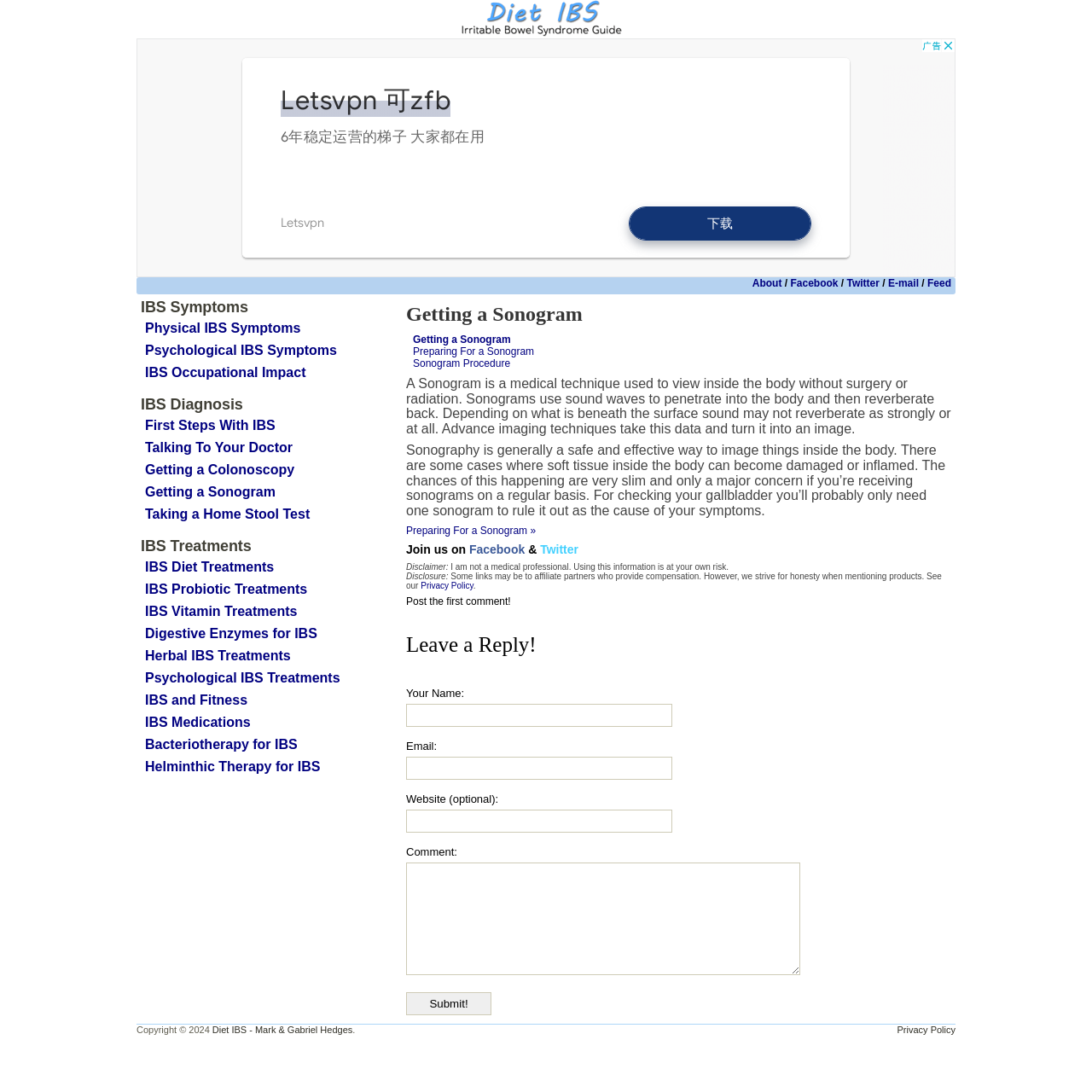Offer an extensive depiction of the webpage and its key elements.

This webpage is about getting a sonogram, specifically in the context of diet and IBS (Irritable Bowel Syndrome). At the top, there is an advertisement iframe. Below it, there are social media links to Facebook, Twitter, and E-mail, as well as a link to an RSS feed.

The main content of the page is divided into two sections. On the left, there is a menu with headings and links related to IBS, including symptoms, diagnosis, and treatments. There are 15 links in total, each leading to a different page or section.

On the right, there is a main article about getting a sonogram. The article starts with a heading "Getting a Sonogram" and is followed by a brief introduction to sonography, explaining how it works and its safety. The text is divided into three paragraphs, with the first two describing the process and the third mentioning potential risks and limitations.

Below the article, there is a section for leaving a comment, with fields for name, email, website, and comment, as well as a submit button.

At the bottom of the page, there is a copyright notice and a link to the privacy policy.